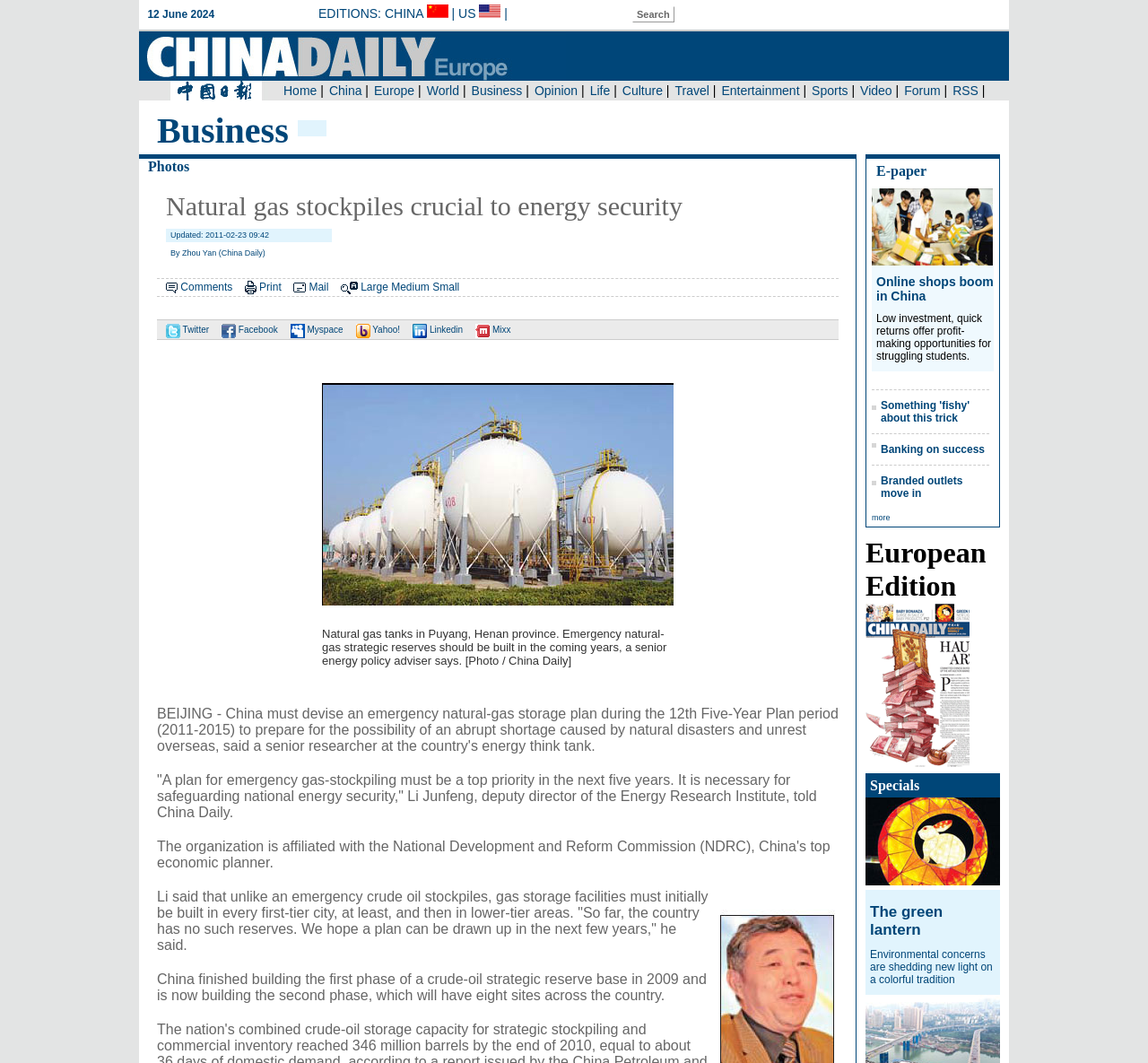Find the bounding box coordinates of the clickable region needed to perform the following instruction: "View the 'E-paper'". The coordinates should be provided as four float numbers between 0 and 1, i.e., [left, top, right, bottom].

[0.759, 0.154, 0.866, 0.169]